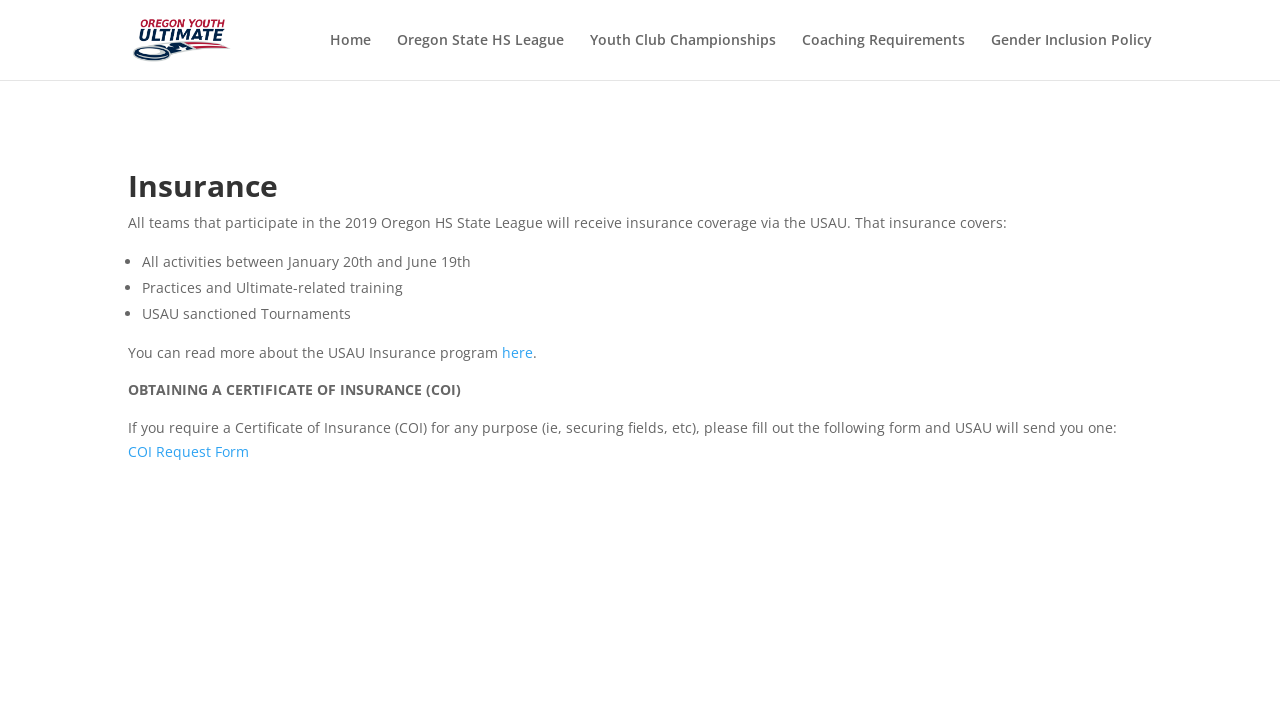Locate the bounding box coordinates of the element you need to click to accomplish the task described by this instruction: "Read more about USAU Insurance program".

[0.392, 0.488, 0.416, 0.515]